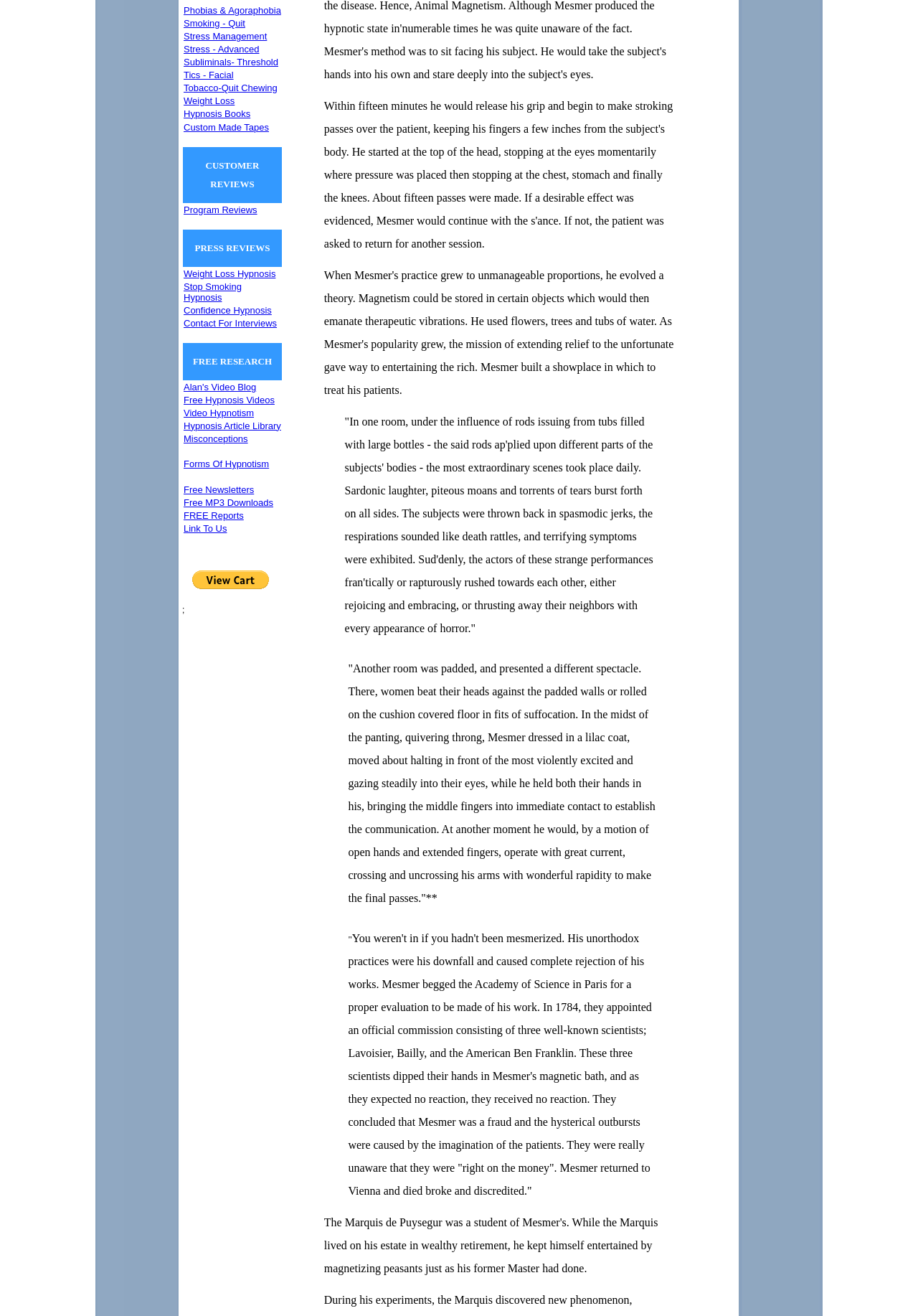Determine the bounding box coordinates for the UI element with the following description: "Contact For Interviews". The coordinates should be four float numbers between 0 and 1, represented as [left, top, right, bottom].

[0.2, 0.242, 0.302, 0.25]